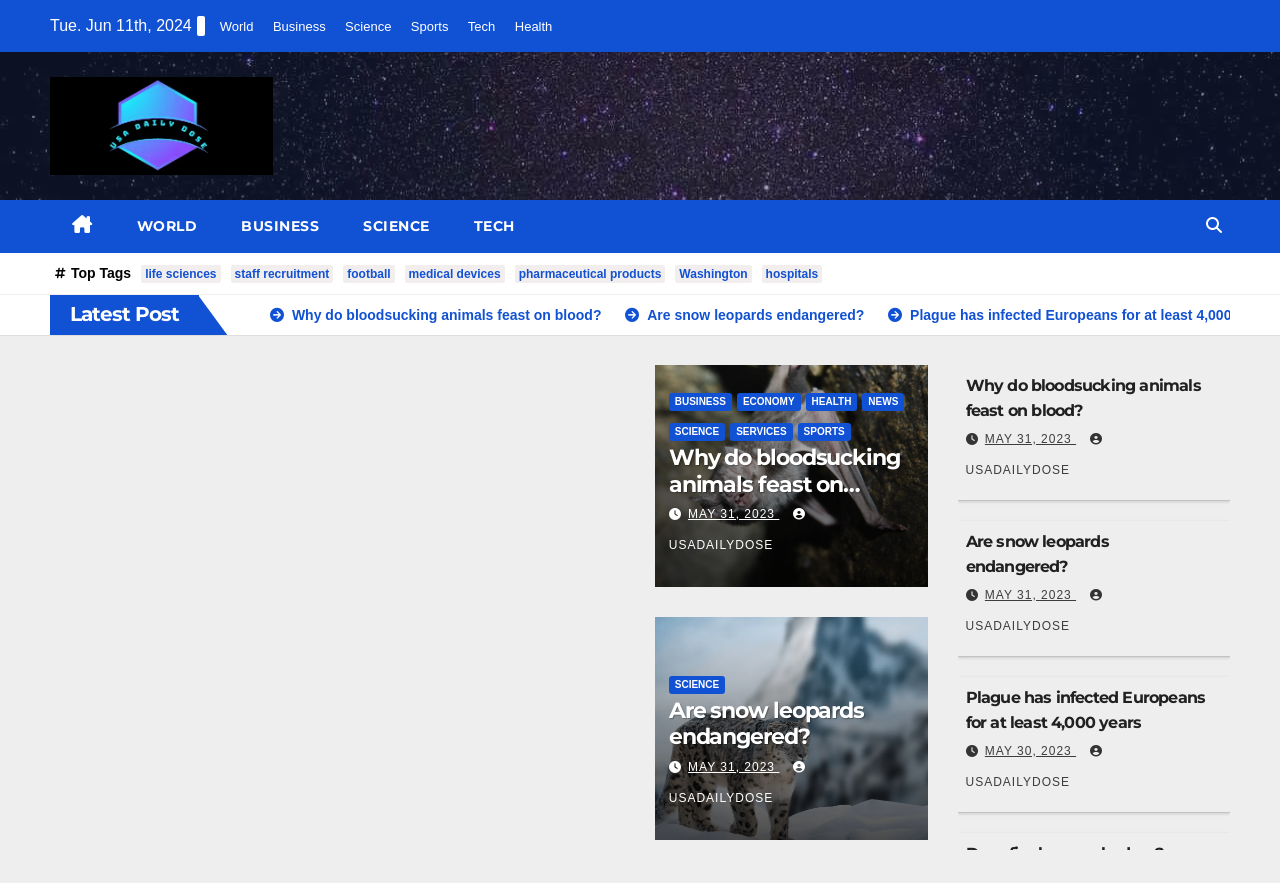From the element description usadailydose, predict the bounding box coordinates of the UI element. The coordinates must be specified in the format (top-left x, top-left y, bottom-right x, bottom-right y) and should be within the 0 to 1 range.

[0.522, 0.86, 0.633, 0.911]